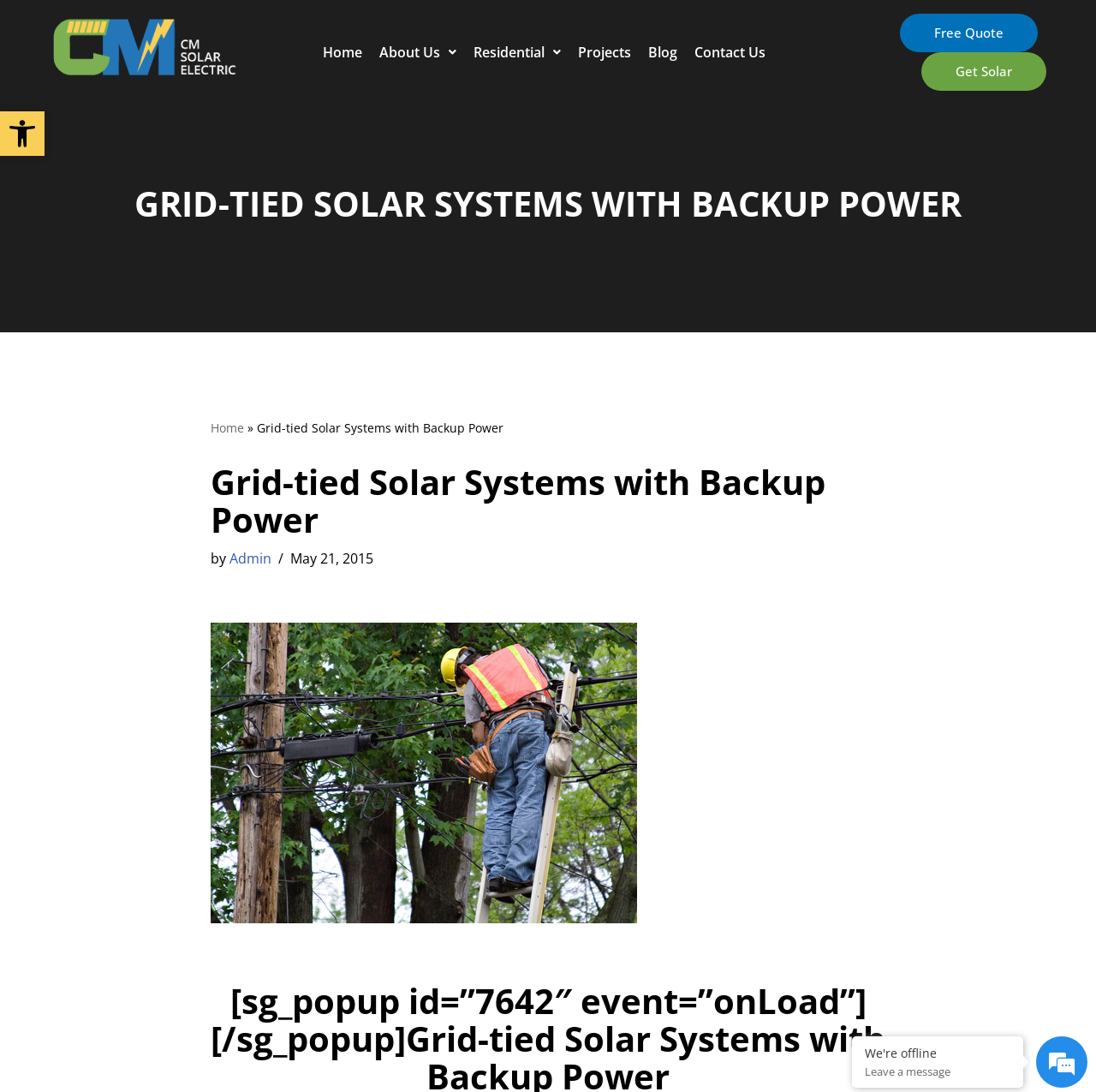Reply to the question with a single word or phrase:
What is the purpose of the 'Get Solar' button?

To get solar